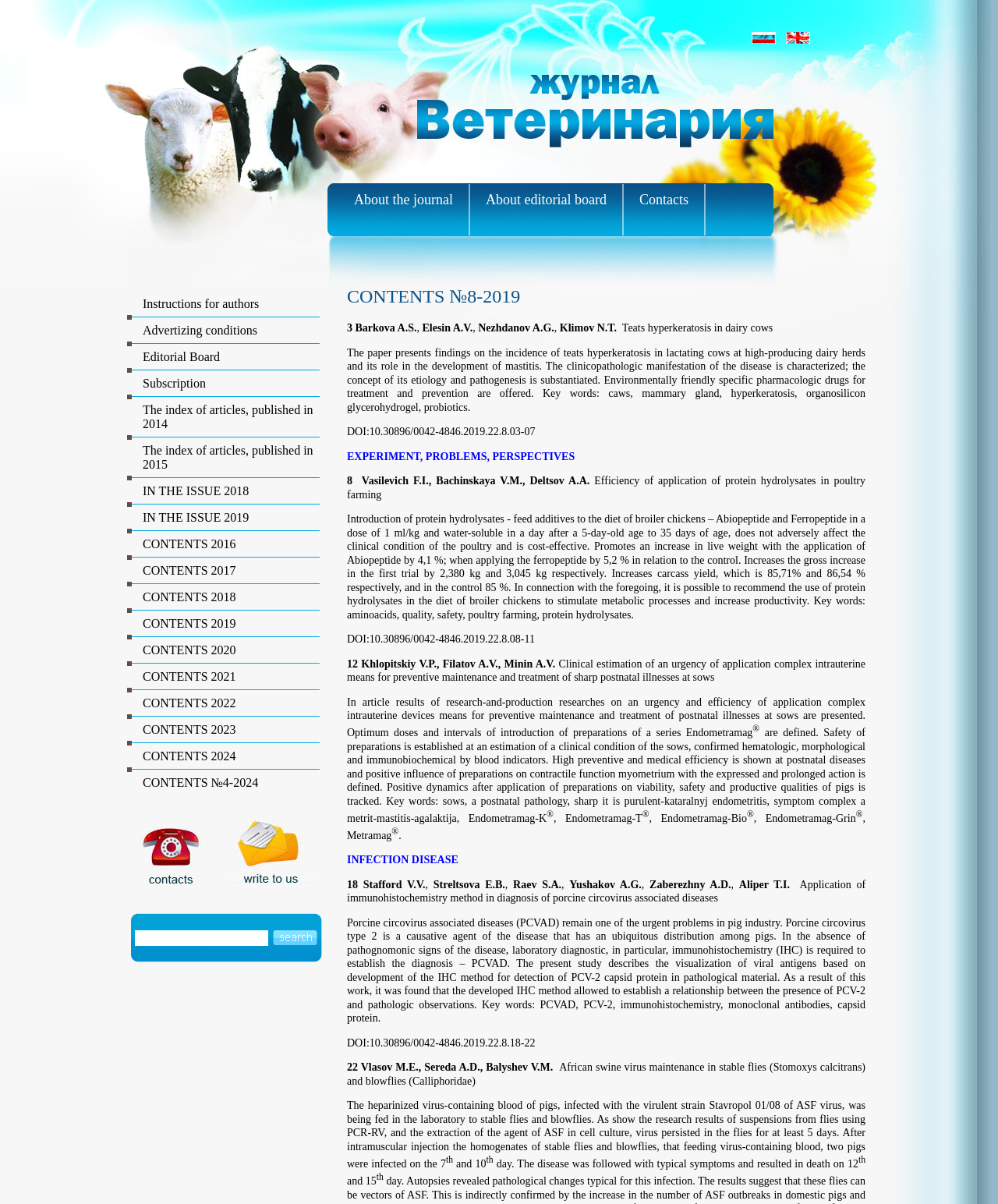Please identify the bounding box coordinates of the clickable element to fulfill the following instruction: "Check Subscription". The coordinates should be four float numbers between 0 and 1, i.e., [left, top, right, bottom].

[0.143, 0.313, 0.206, 0.324]